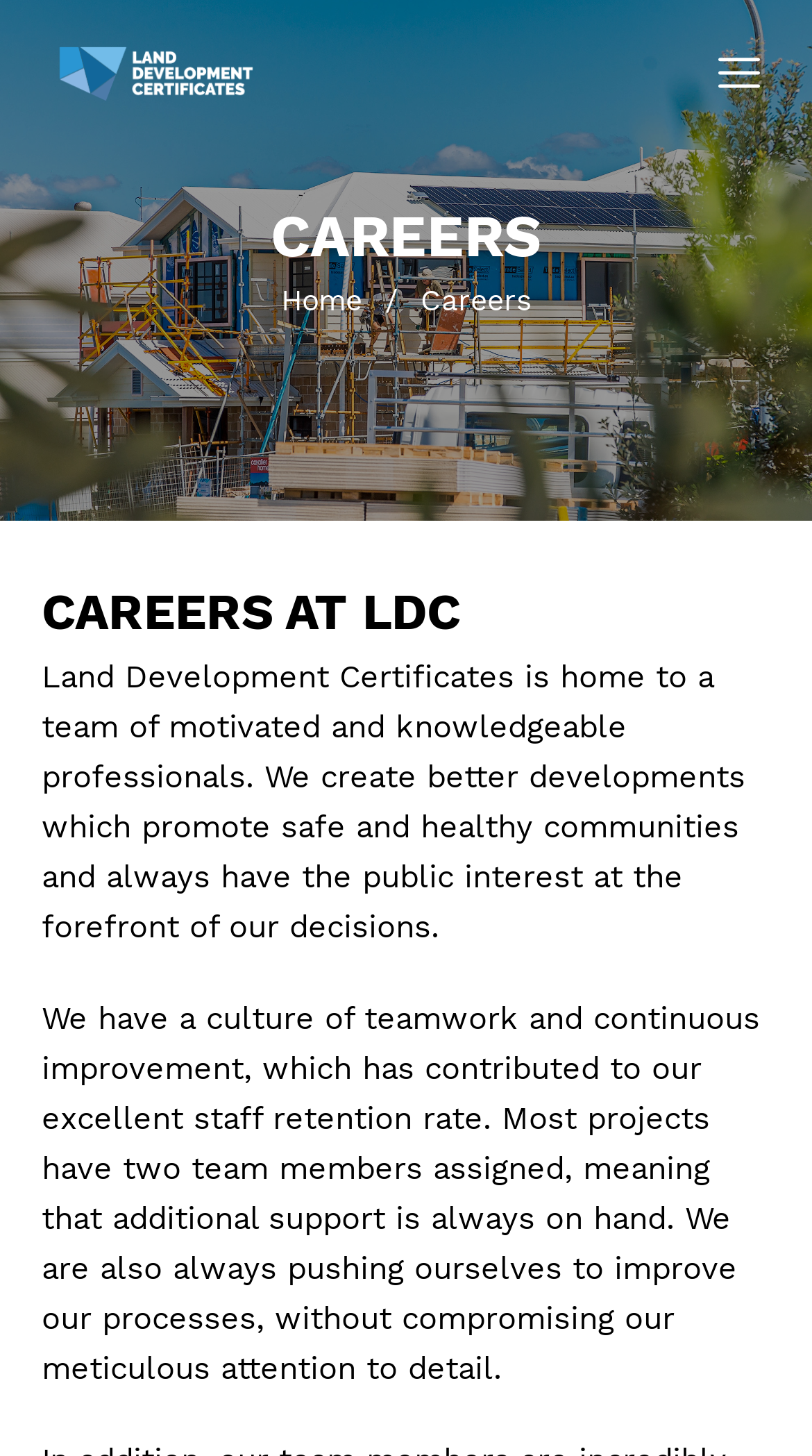What is the position of the image on the webpage?
Utilize the image to construct a detailed and well-explained answer.

I examined the bounding box coordinates of the image element at [0.063, 0.029, 0.32, 0.072] and determined that it is located at the top-left of the webpage.